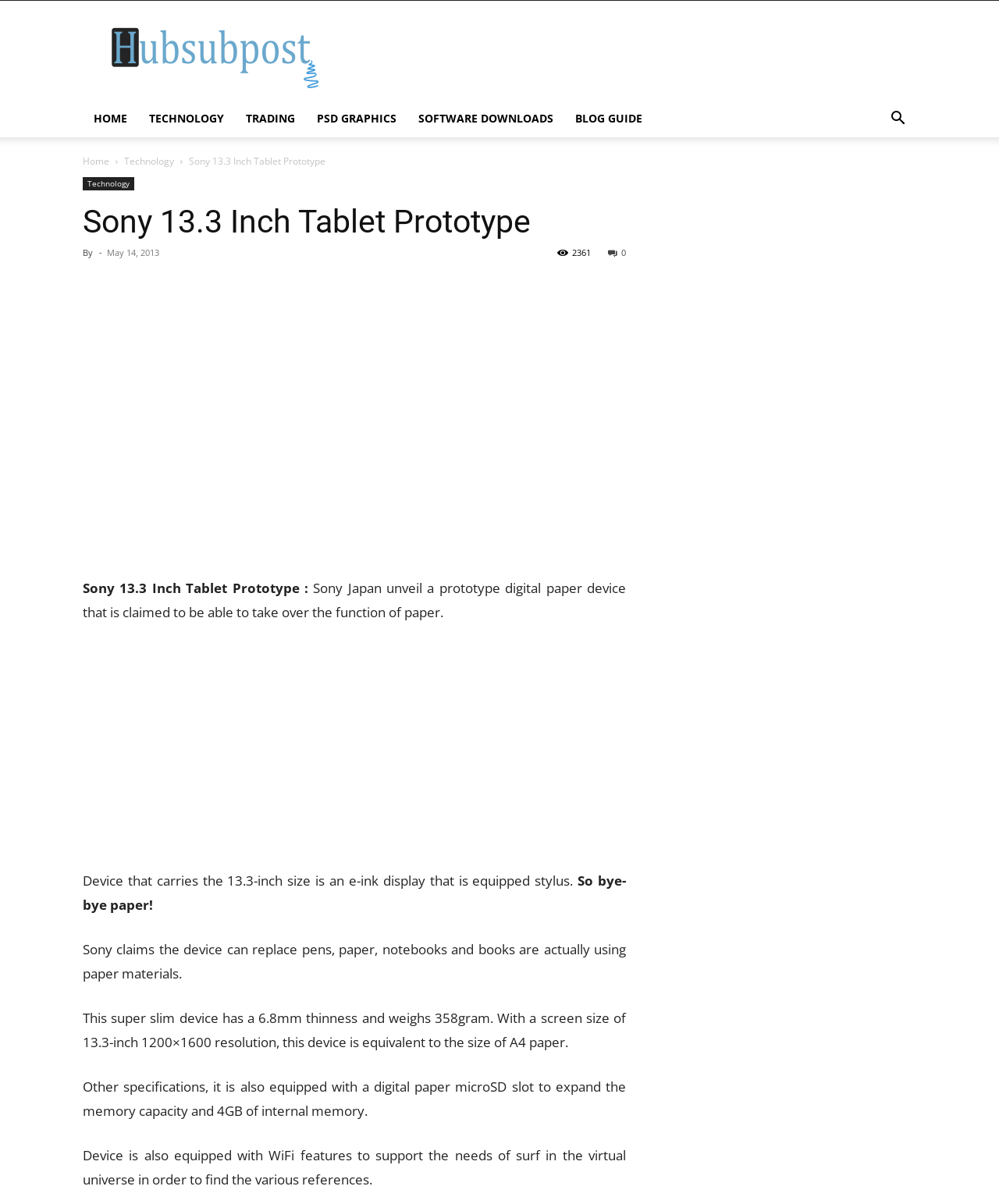What is the resolution of the device's screen?
Using the details from the image, give an elaborate explanation to answer the question.

The resolution of the device's screen is mentioned in the text as 1200x1600, which is a high-resolution e-ink display.